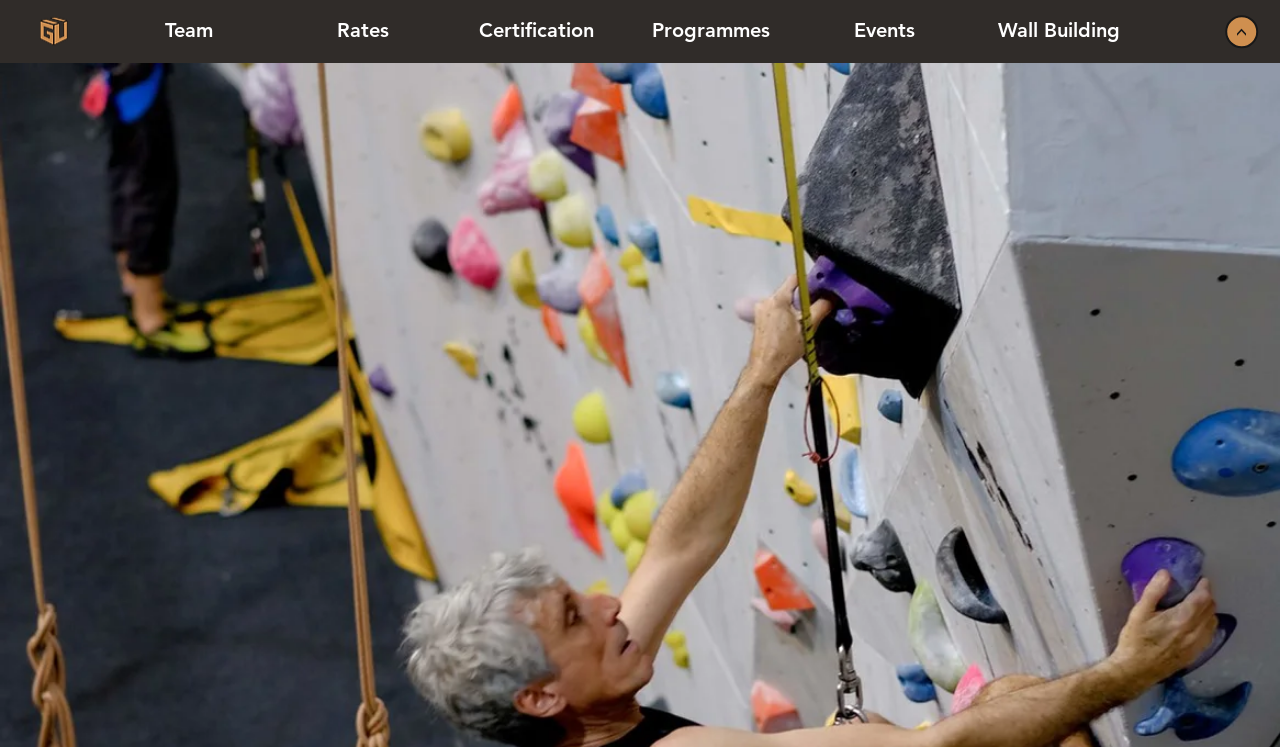Based on the image, please elaborate on the answer to the following question:
How many links are there in the navigation menu?

I counted the number of links under the navigation menu element, and there are 6 links: 'Wall Building', 'Events', 'Programmes', 'Certification', 'Rates', and 'Team'.